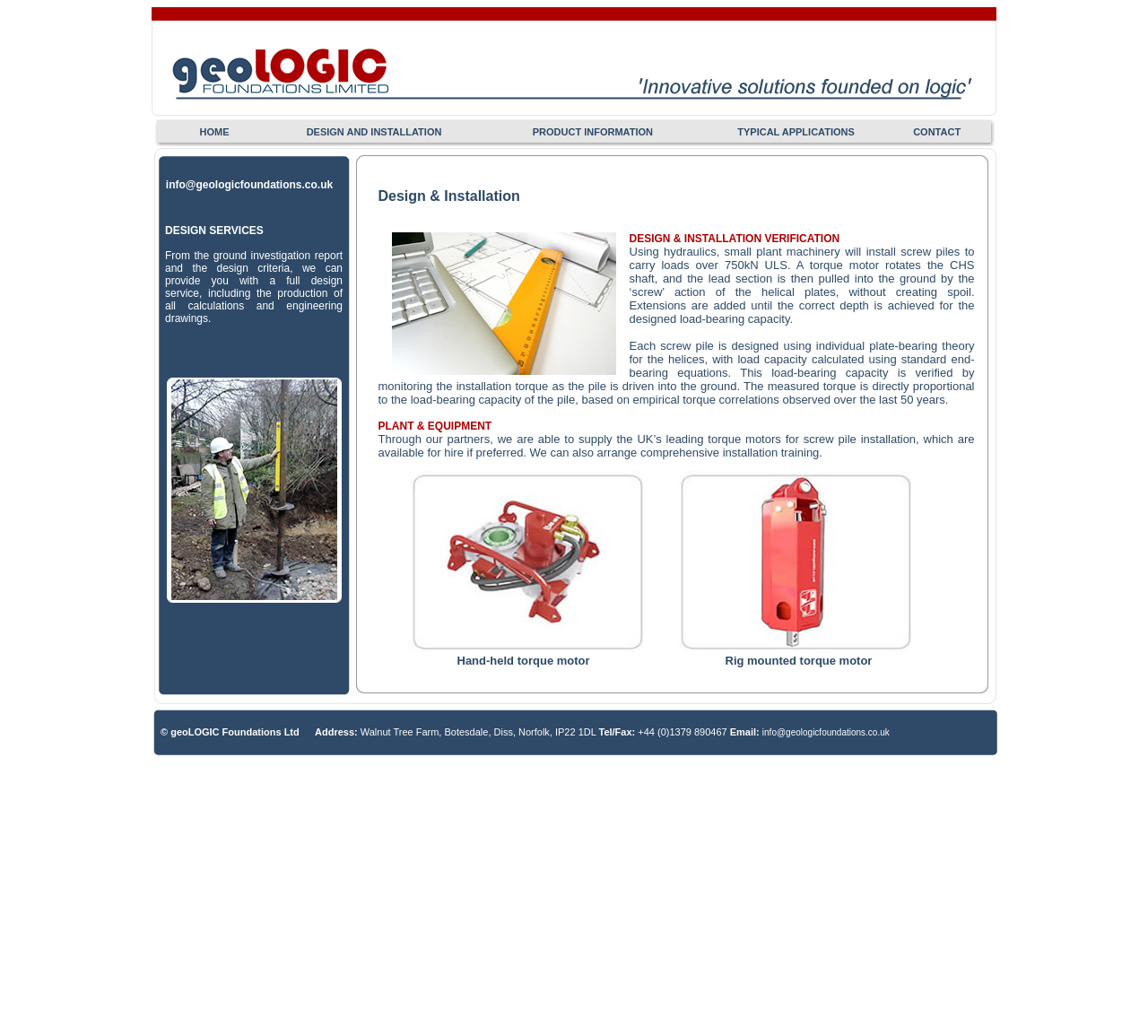What is the function of the torque motor?
Answer with a single word or phrase, using the screenshot for reference.

To rotate the CHS shaft